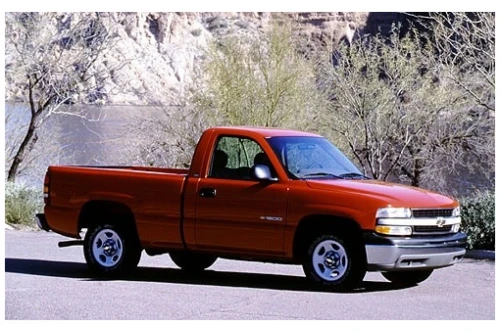What is the manufacturer's suggested retail price of the truck?
Please provide a detailed answer to the question.

The caption provides the manufacturer's suggested retail price of the truck, which is $32,300, giving an idea of the vehicle's cost and value.